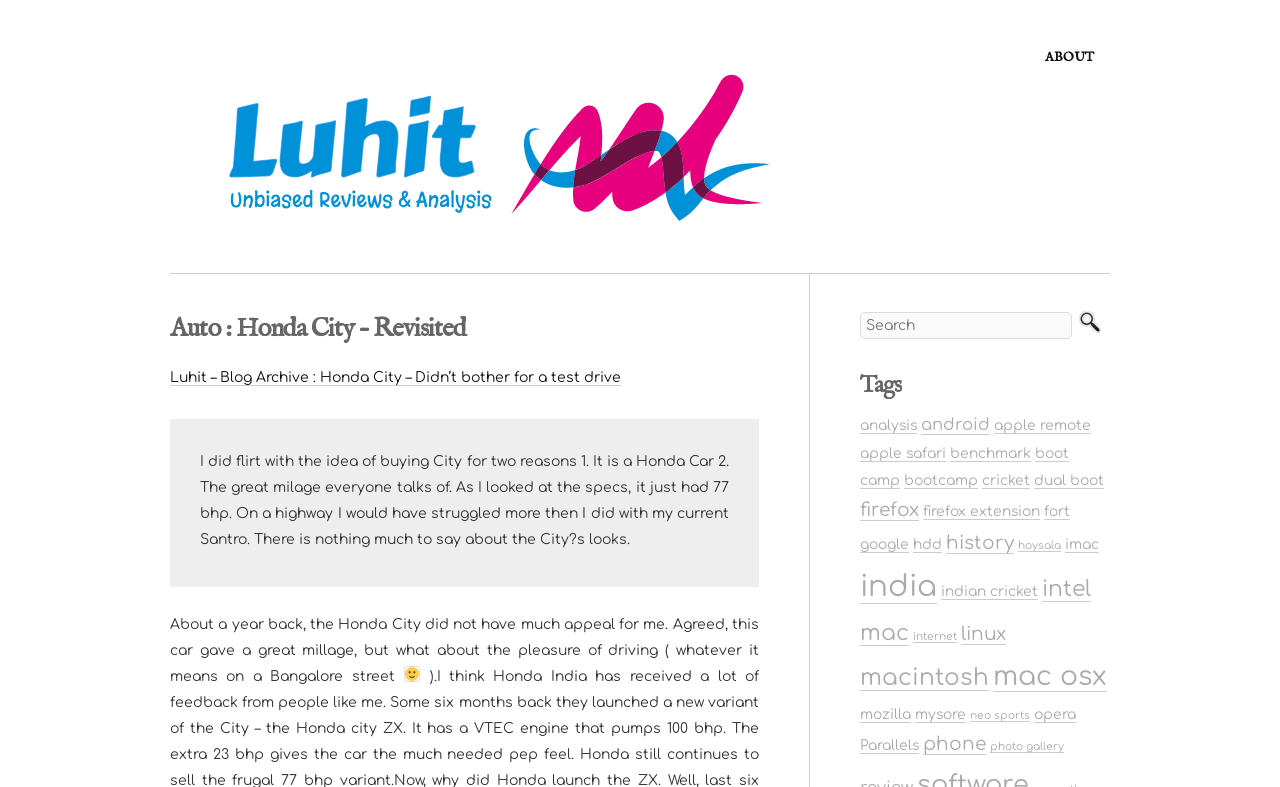What is the topic of the blog post?
Give a thorough and detailed response to the question.

The topic of the blog post can be inferred from the link text 'Luhit – Blog Archive : Honda City – Didn’t bother for a test drive' and the static text 'I did flirt with the idea of buying City for two reasons 1. It is a Honda Car 2. The great milage everyone talks of.' which suggests that the blog post is about the Honda City car.